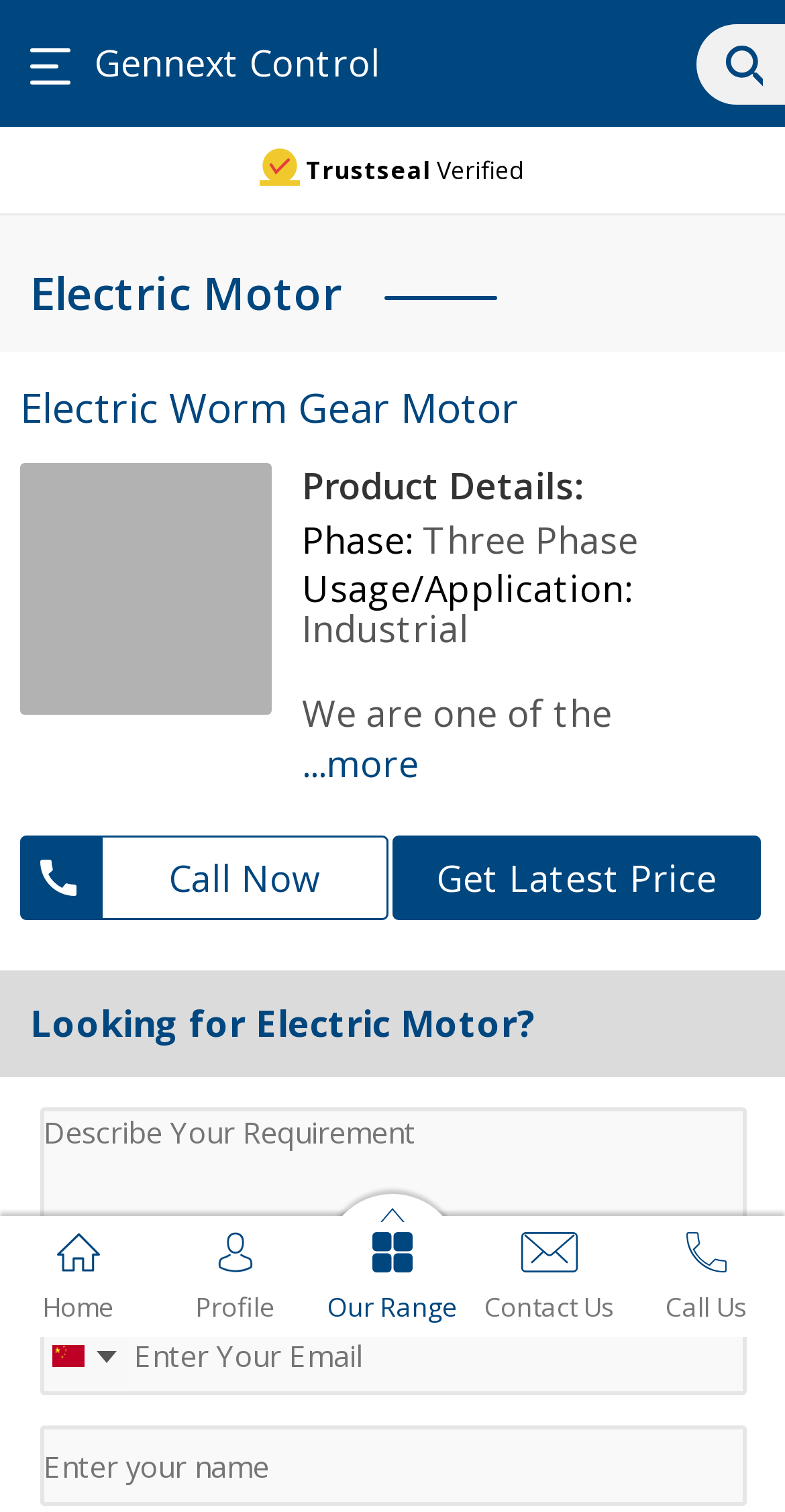By analyzing the image, answer the following question with a detailed response: What is the purpose of the 'Describe Your Requirement' textbox?

The 'Describe Your Requirement' textbox is likely used to allow customers to describe their specific requirements for the electric motor, which can be used by the manufacturer to provide a customized solution.